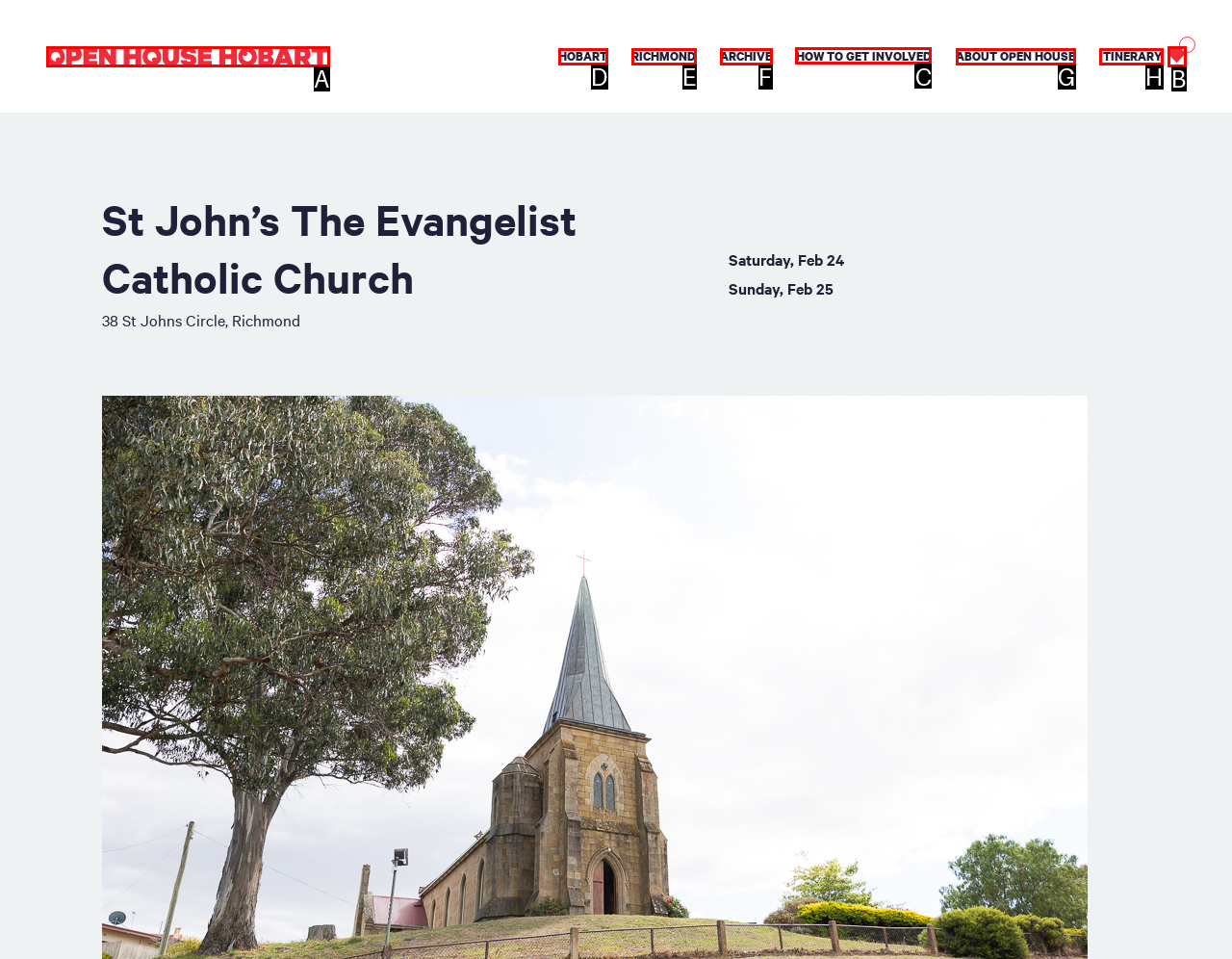What letter corresponds to the UI element to complete this task: Get involved with the church
Answer directly with the letter.

C